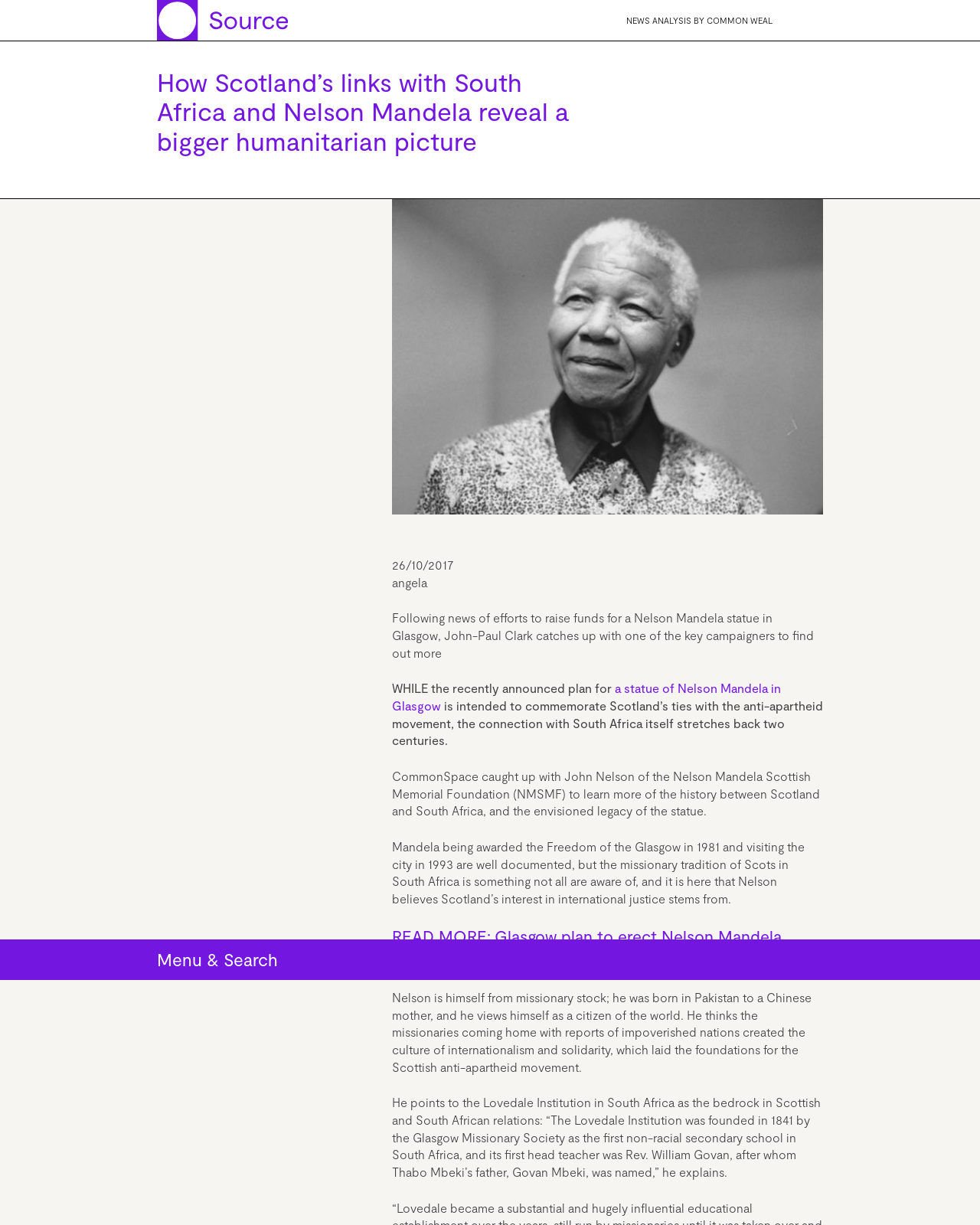What is the name of the person being interviewed in the article?
Using the image as a reference, give an elaborate response to the question.

The article mentions that CommonSpace caught up with John Nelson of the Nelson Mandela Scottish Memorial Foundation (NMSMF) to learn more about the history between Scotland and South Africa, and the envisioned legacy of the statue.